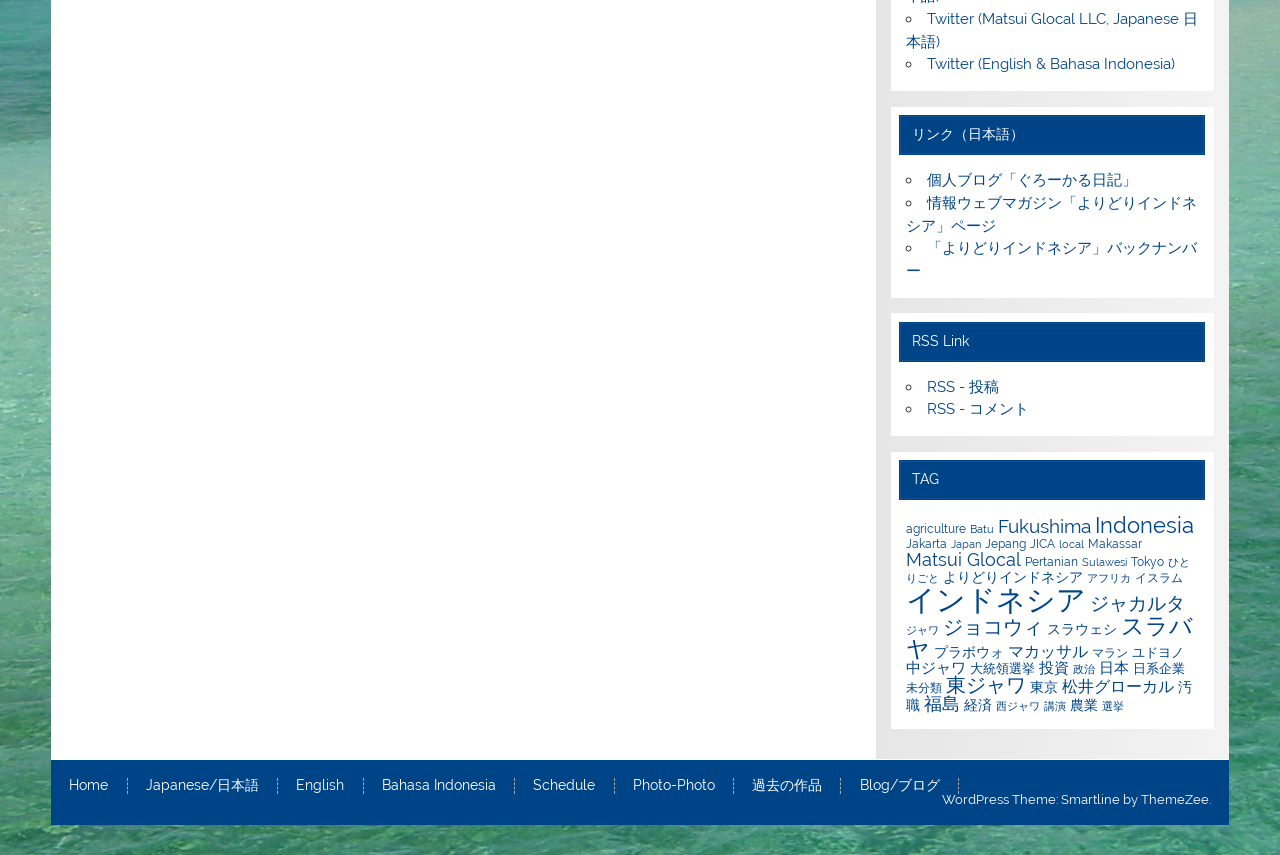Please indicate the bounding box coordinates for the clickable area to complete the following task: "Browse the tag 'Indonesia'". The coordinates should be specified as four float numbers between 0 and 1, i.e., [left, top, right, bottom].

[0.855, 0.599, 0.933, 0.629]